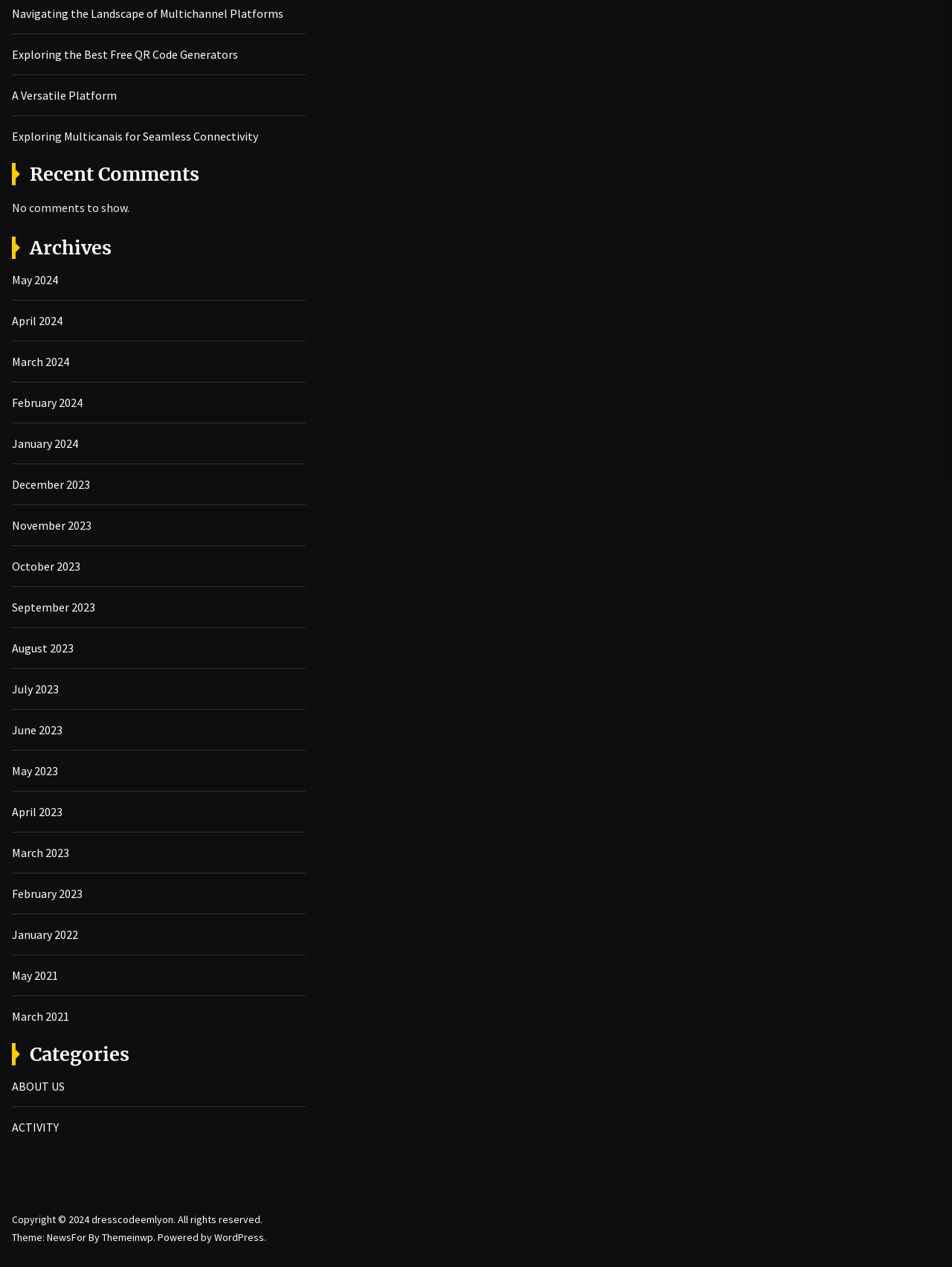Identify the bounding box for the UI element described as: "WEBSITEgenius". The coordinates should be four float numbers between 0 and 1, i.e., [left, top, right, bottom].

None